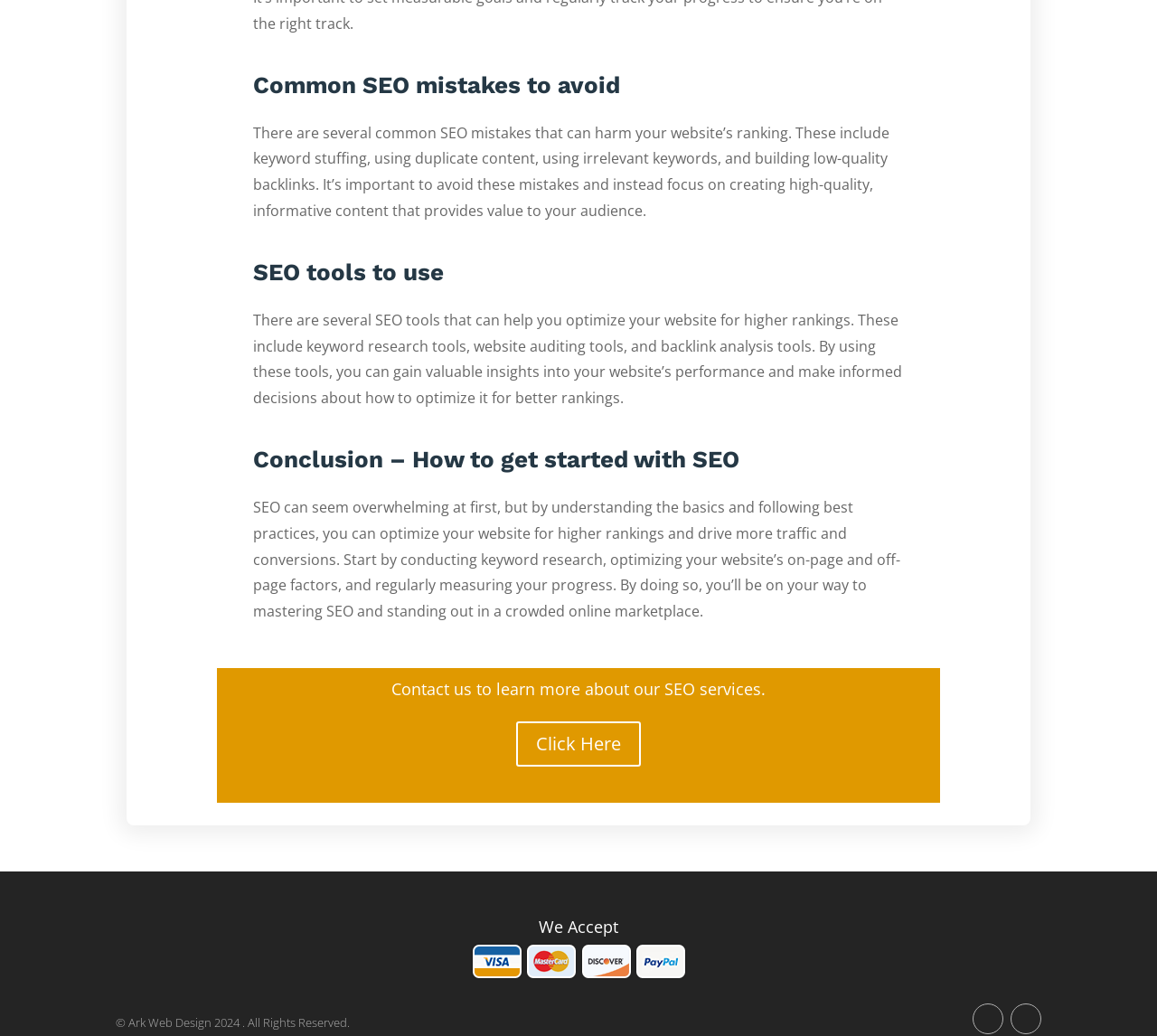Find and provide the bounding box coordinates for the UI element described here: "Follow". The coordinates should be given as four float numbers between 0 and 1: [left, top, right, bottom].

[0.873, 0.968, 0.9, 0.998]